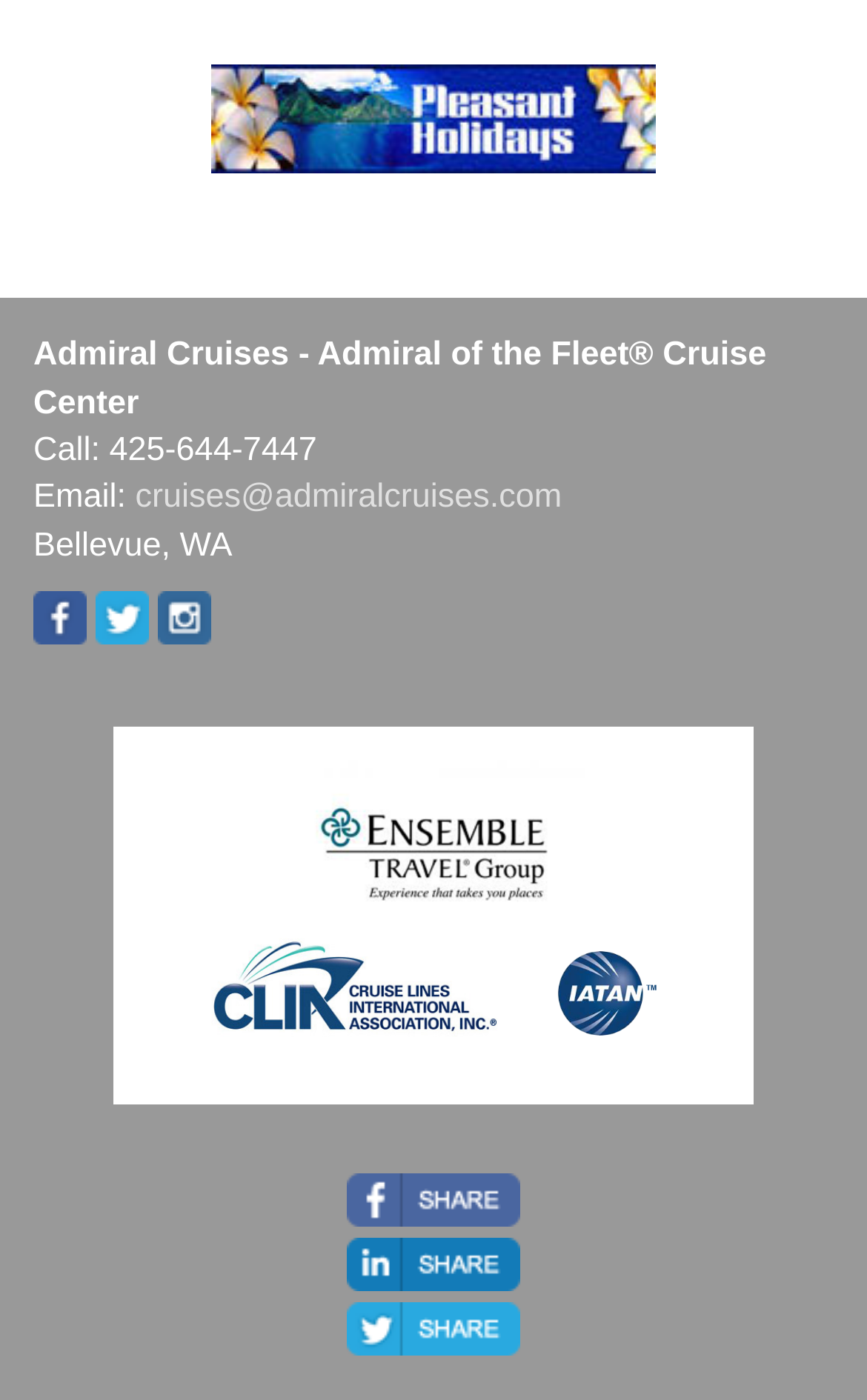Give a one-word or one-phrase response to the question:
What is the location?

Bellevue, WA